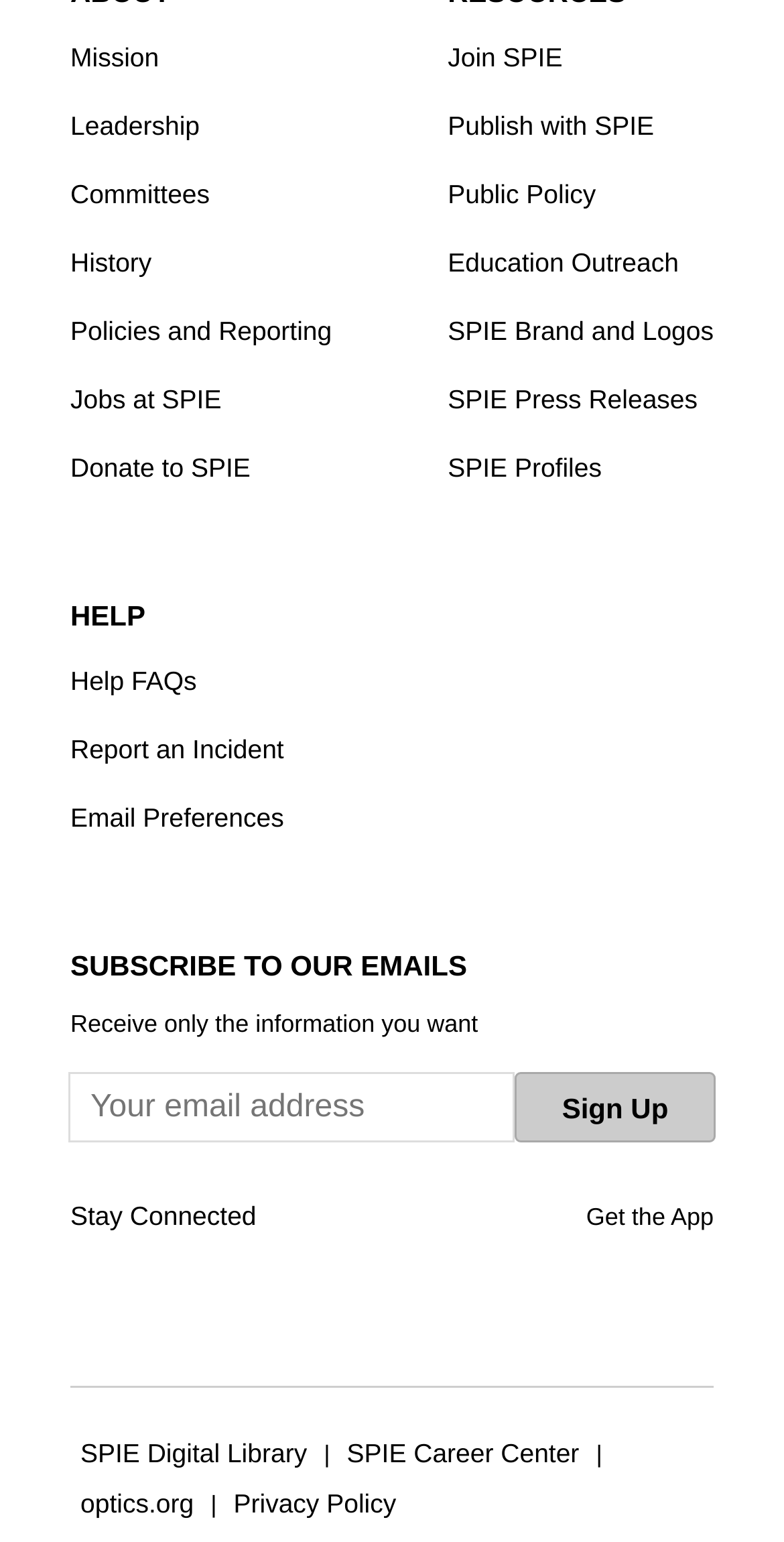Identify the bounding box coordinates of the region I need to click to complete this instruction: "Get the App".

[0.748, 0.78, 0.91, 0.799]